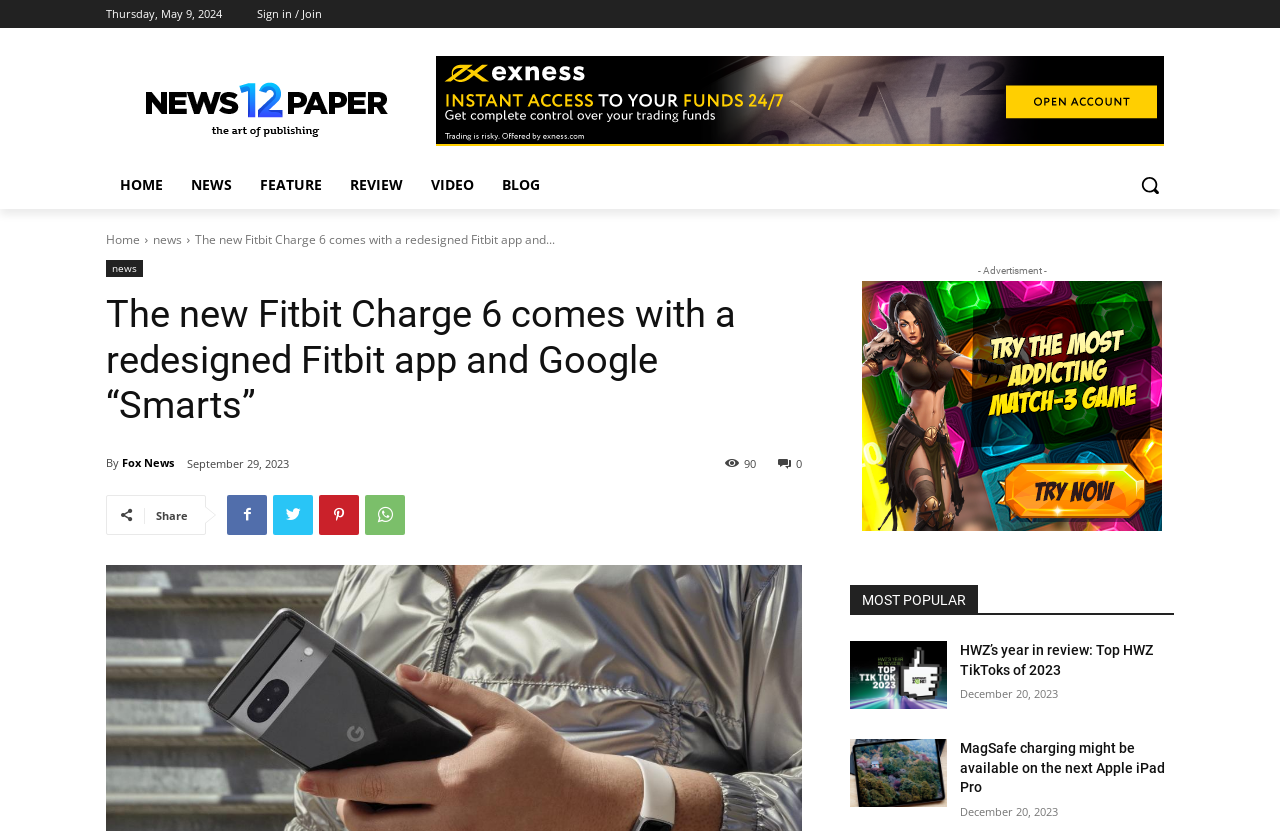Predict the bounding box for the UI component with the following description: "Fox News".

[0.095, 0.539, 0.136, 0.576]